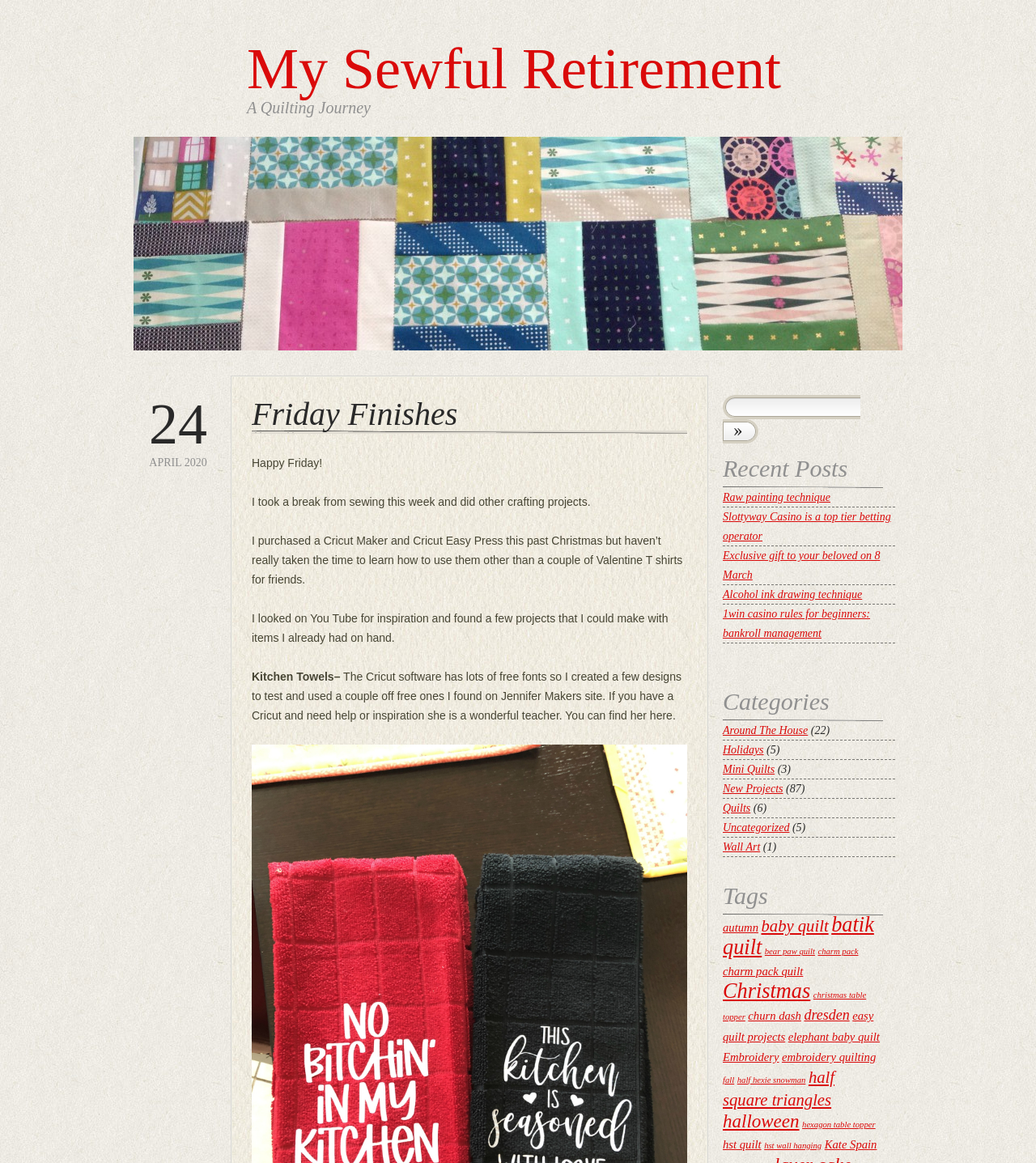Provide a thorough description of the webpage you see.

The webpage is a blog post titled "Friday Finishes" on a website called "My Sewful Retirement". The page has a heading "A Quilting Journey" at the top, followed by a link to the website's homepage. Below this, there is a section with a heading "Friday Finishes" that contains a brief introduction to the post, which is about the author taking a break from sewing and exploring other crafting projects.

The main content of the post is divided into several paragraphs, each describing a different project the author worked on. The text is accompanied by no images, but there are links to other related posts and websites throughout the content.

On the right-hand side of the page, there is a search bar with a button labeled "Search". Below this, there is a section titled "Recent Posts" that lists several links to other blog posts on the website. Further down, there is a section titled "Categories" that lists various categories of posts on the website, such as "Around The House", "Holidays", and "Quilts", each with a number in parentheses indicating the number of posts in that category.

Finally, there is a section titled "Tags" that lists numerous tags related to quilting and crafting, each with a number in parentheses indicating the number of posts associated with that tag.